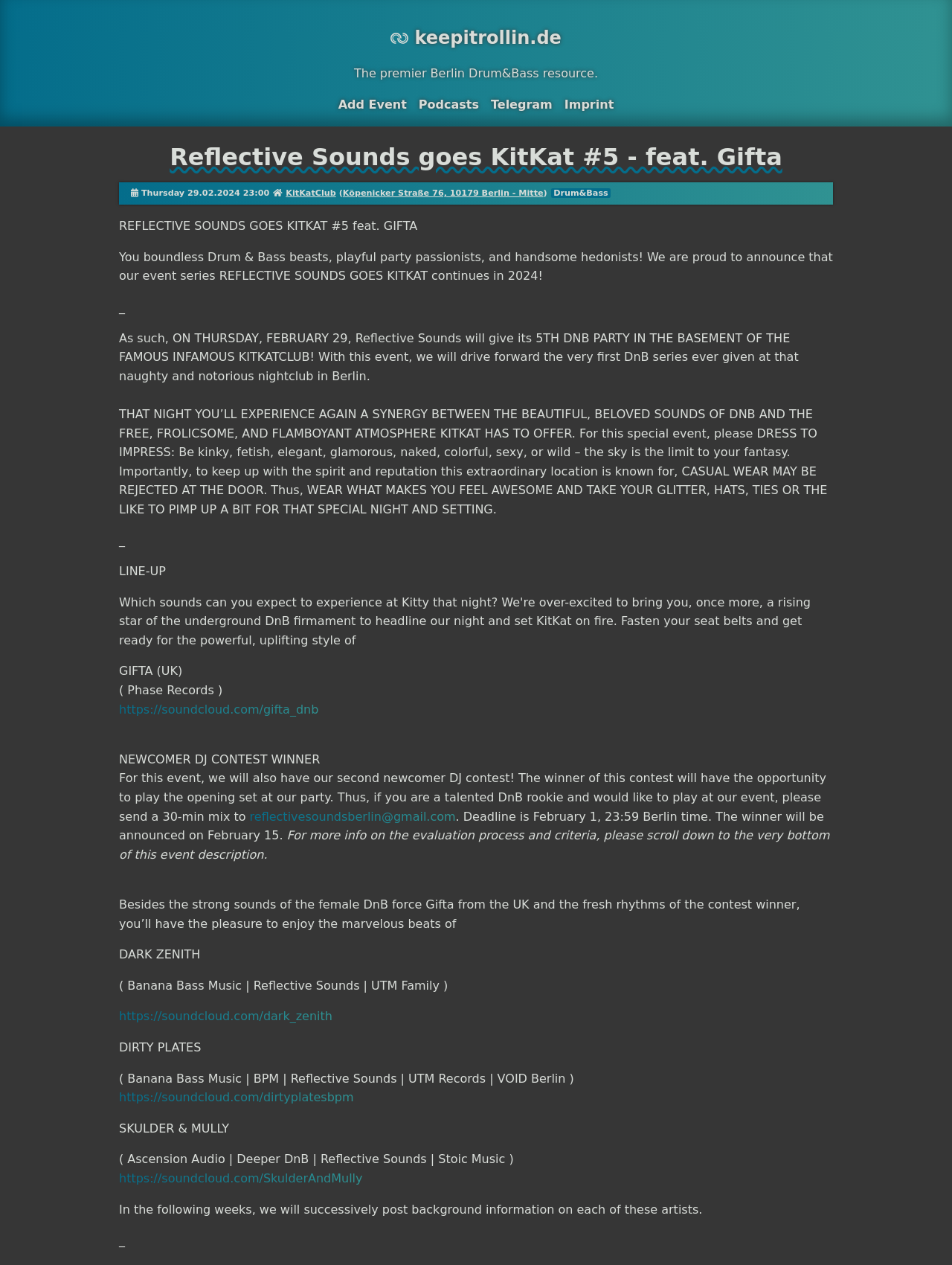Pinpoint the bounding box coordinates of the area that should be clicked to complete the following instruction: "Learn more about the artist Gifta". The coordinates must be given as four float numbers between 0 and 1, i.e., [left, top, right, bottom].

[0.125, 0.555, 0.335, 0.566]